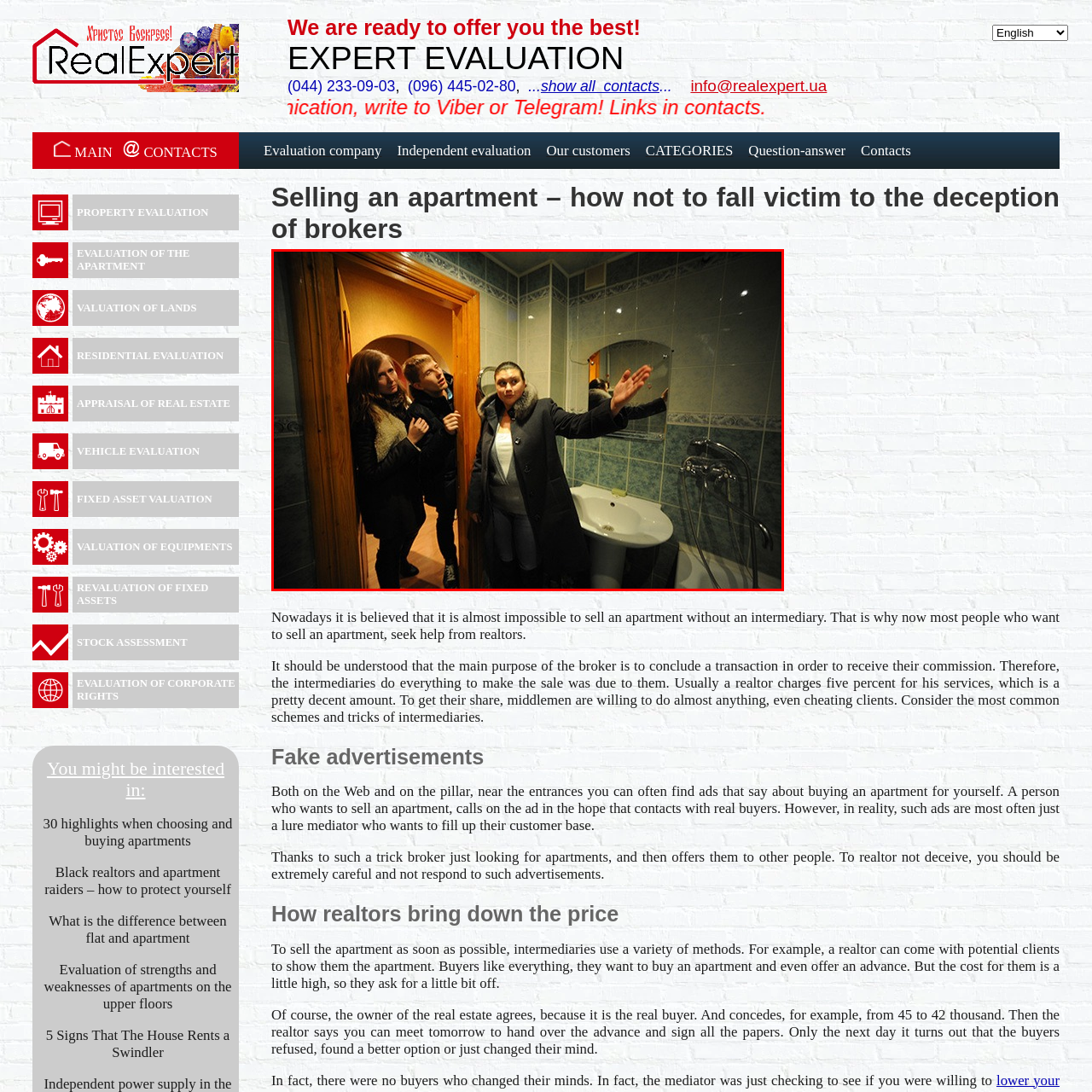What is the atmosphere of the setting?
Direct your attention to the image marked by the red bounding box and answer the question with a single word or phrase.

Inviting